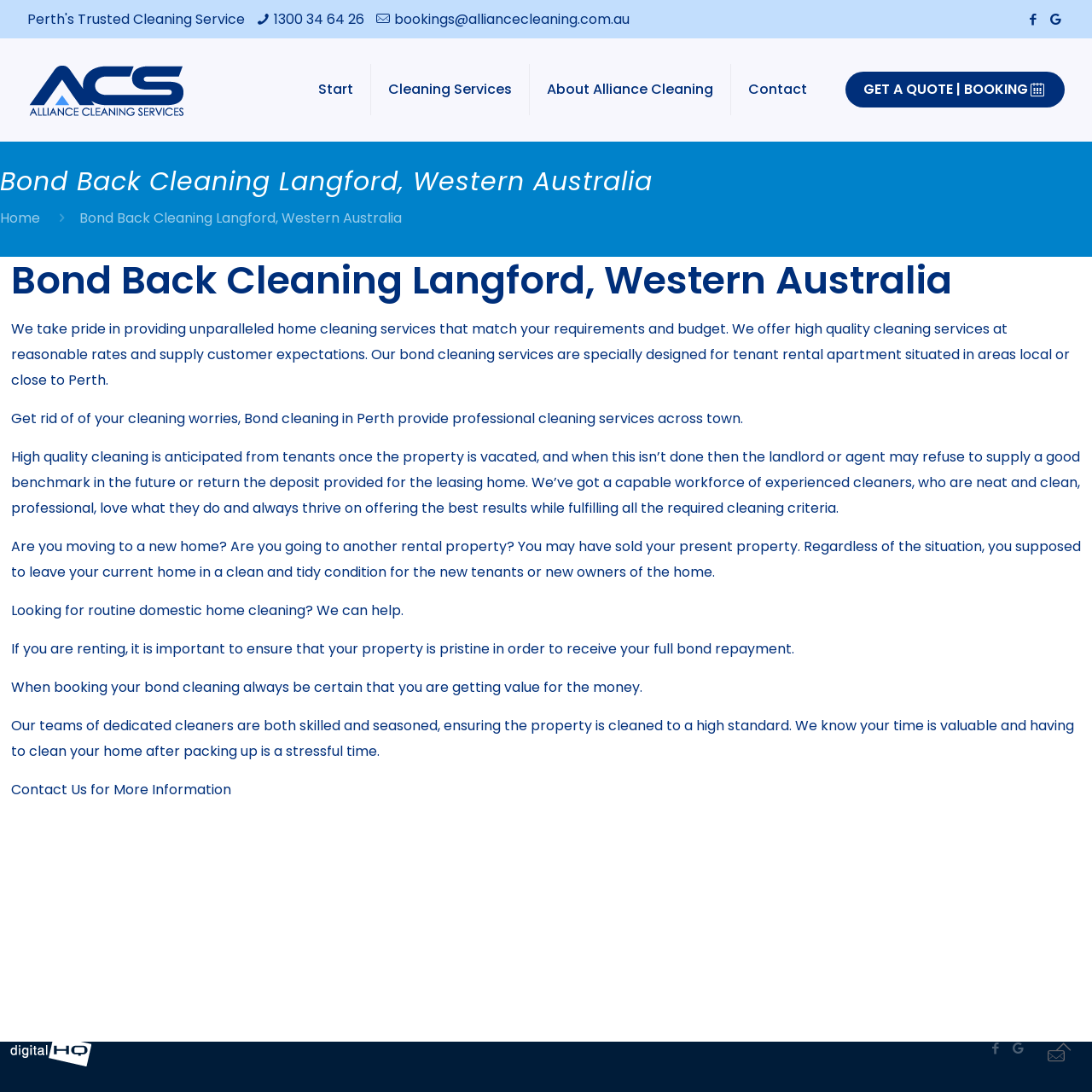Give a complete and precise description of the webpage's appearance.

This webpage is about Bond Back Cleaning Langford, a home cleaning service provider in Western Australia. At the top of the page, there is a list of contact details, including a phone number and email address. Next to the contact details, there are social media links to Facebook and Google Business Profile. 

Below the contact details, there is a navigation menu with links to different sections of the website, including "Start", "Cleaning Services", "About Alliance Cleaning", and "Contact". 

The main content of the webpage is divided into several sections. The first section has a heading that matches the title of the webpage and provides a brief introduction to the company's services. The following sections describe the importance of bond cleaning, the benefits of hiring a professional cleaning service, and the company's expertise in providing high-quality cleaning services.

Throughout the main content, there are several calls-to-action, including a "GET A QUOTE | BOOKING" button and a "Contact Us for More Information" link. 

At the bottom of the page, there are three complementary sections. The first section has a logo of Alliance Cleaning Services Perth and a call-to-action to call the company. The second section has a heading "Moving out & want your bond back?" and a brief description of the company's services. The third section lists different cleaning services offered by the company, including Vacate Cleaning, End of Lease Cleaning, Bond Cleaning, and Office Cleaning.

Finally, there is a "Back to top" link at the bottom of the page, followed by a link to the website designer, Digital HQ Website Designers Perth WA, and social media links to Facebook and Google Business Profile.